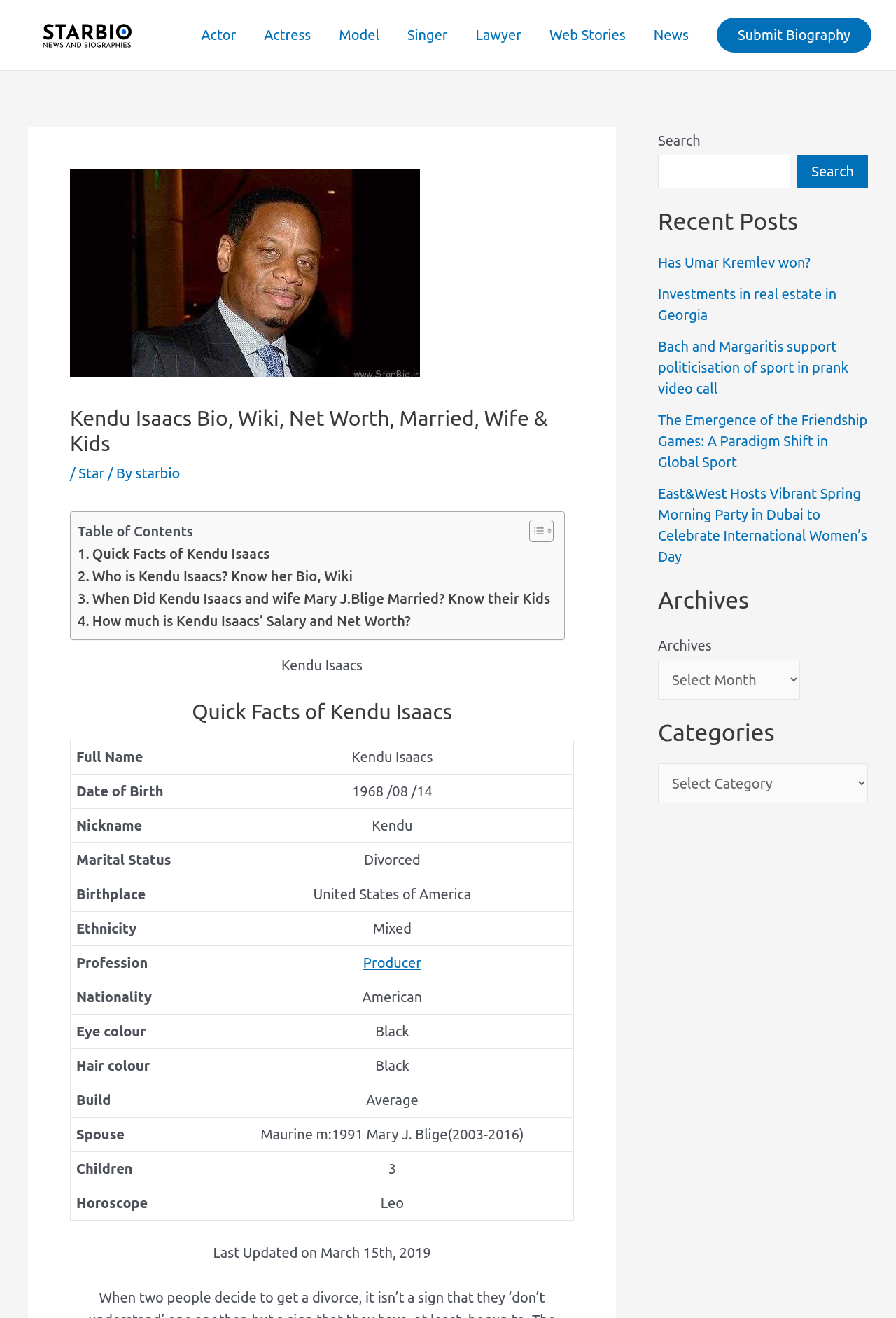What is the marital status of Kendu Isaacs?
Answer the question with a single word or phrase derived from the image.

Divorced